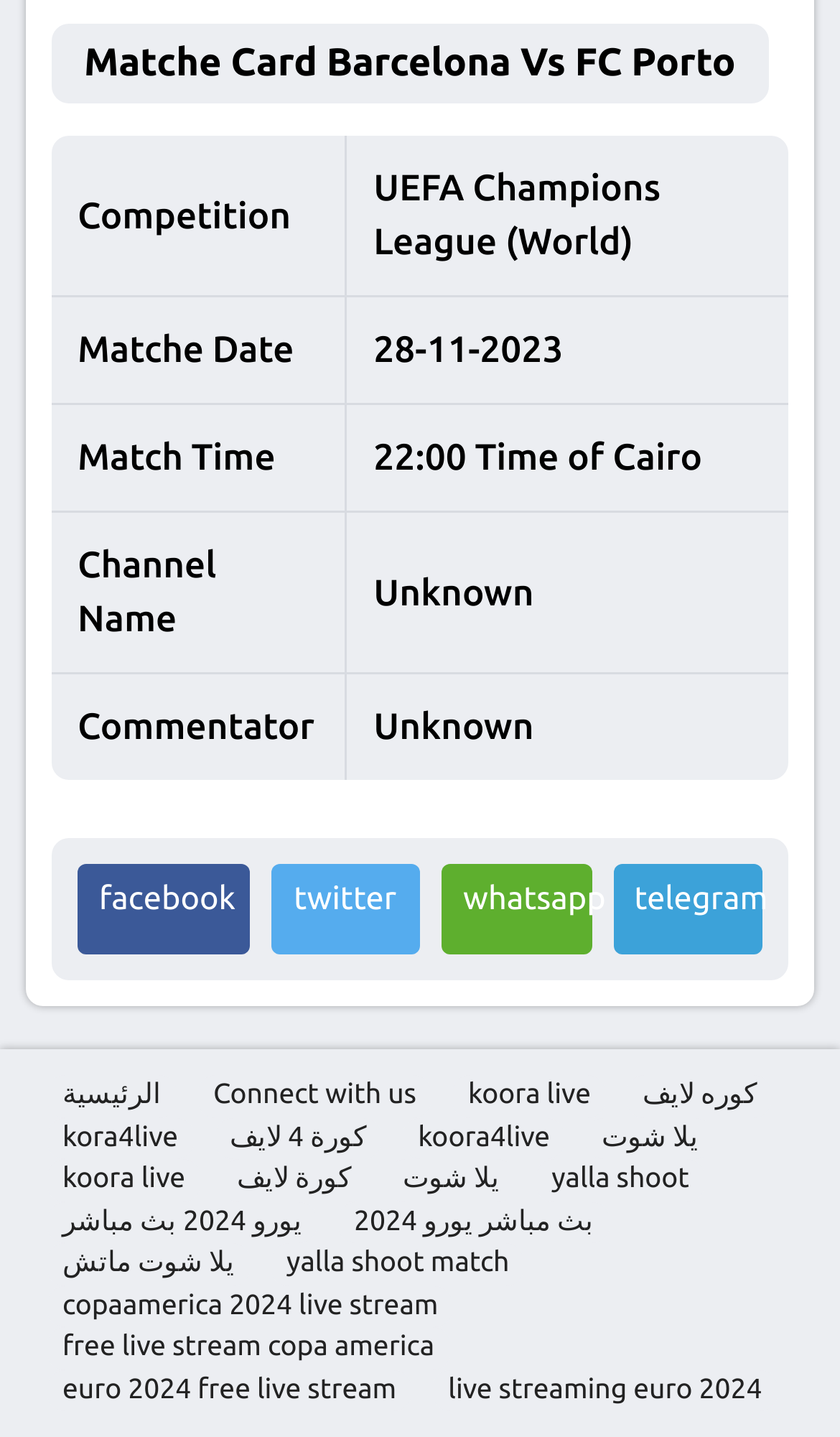Answer the question below in one word or phrase:
How many links are there in the footer section?

13